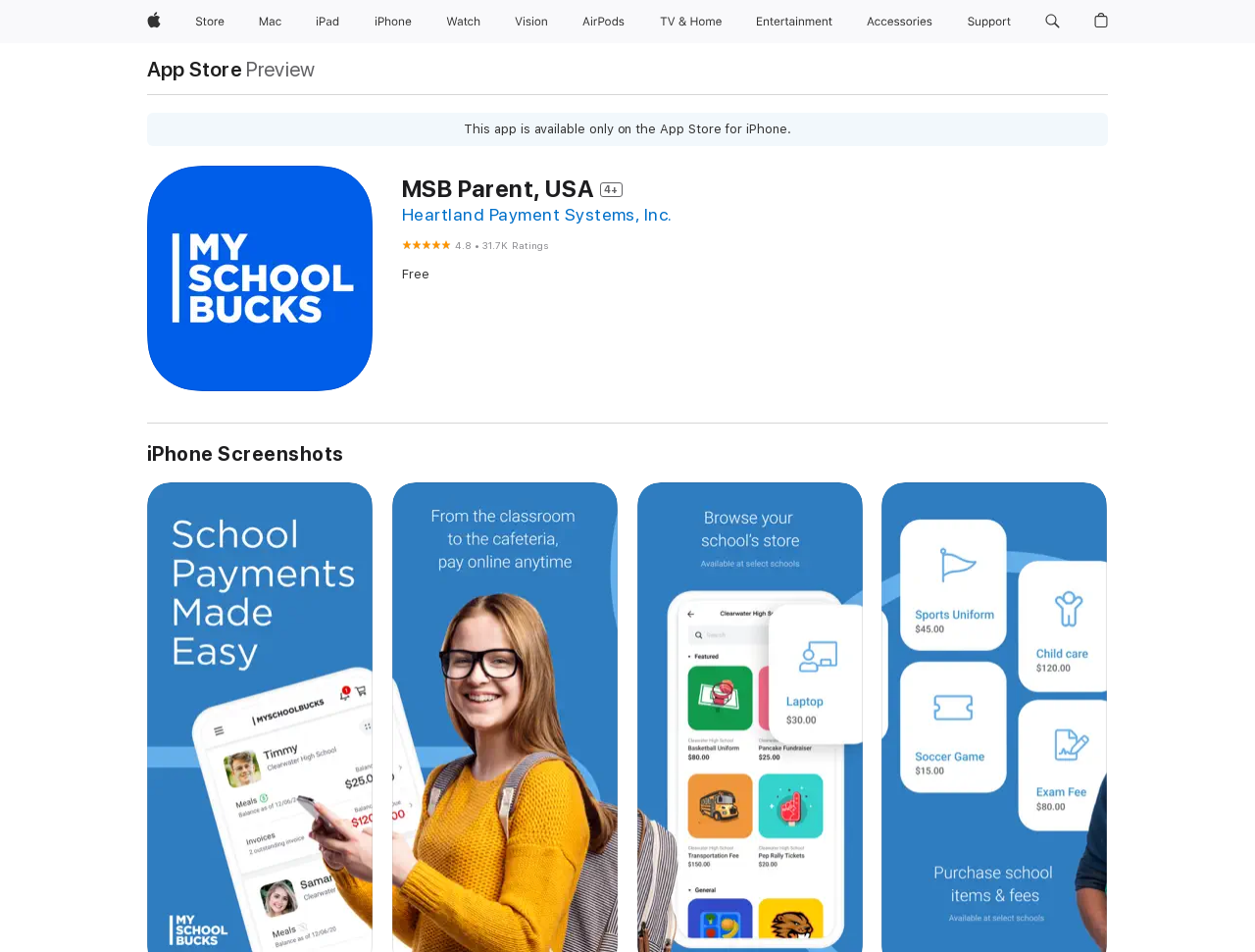What is the platform where the app is available?
Please provide an in-depth and detailed response to the question.

The platform where the app is available is mentioned in the static text element as 'This app is available only on the App Store for iPhone'.